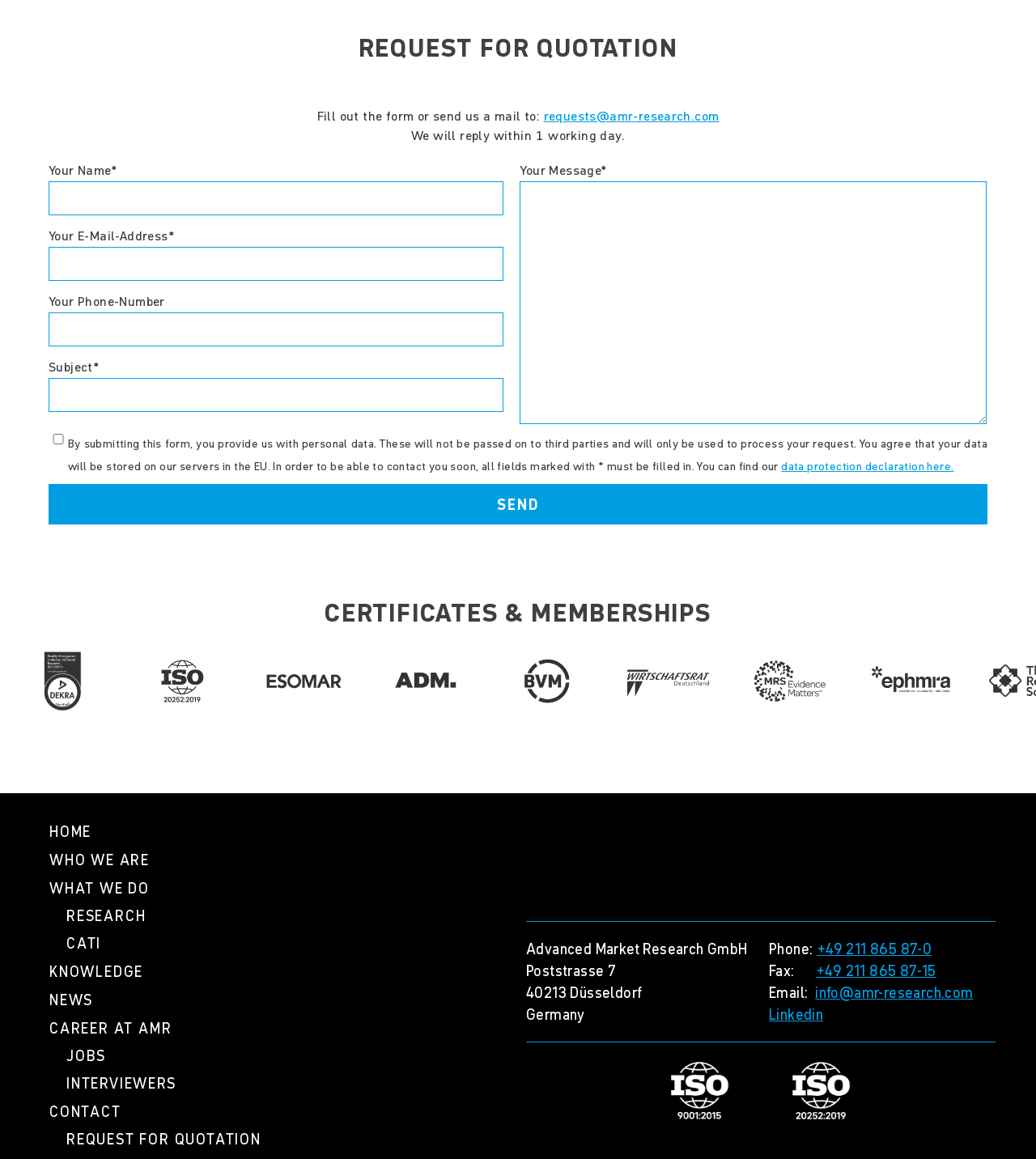How can users contact the company?
Refer to the image and provide a one-word or short phrase answer.

Phone, Fax, Email, or Form